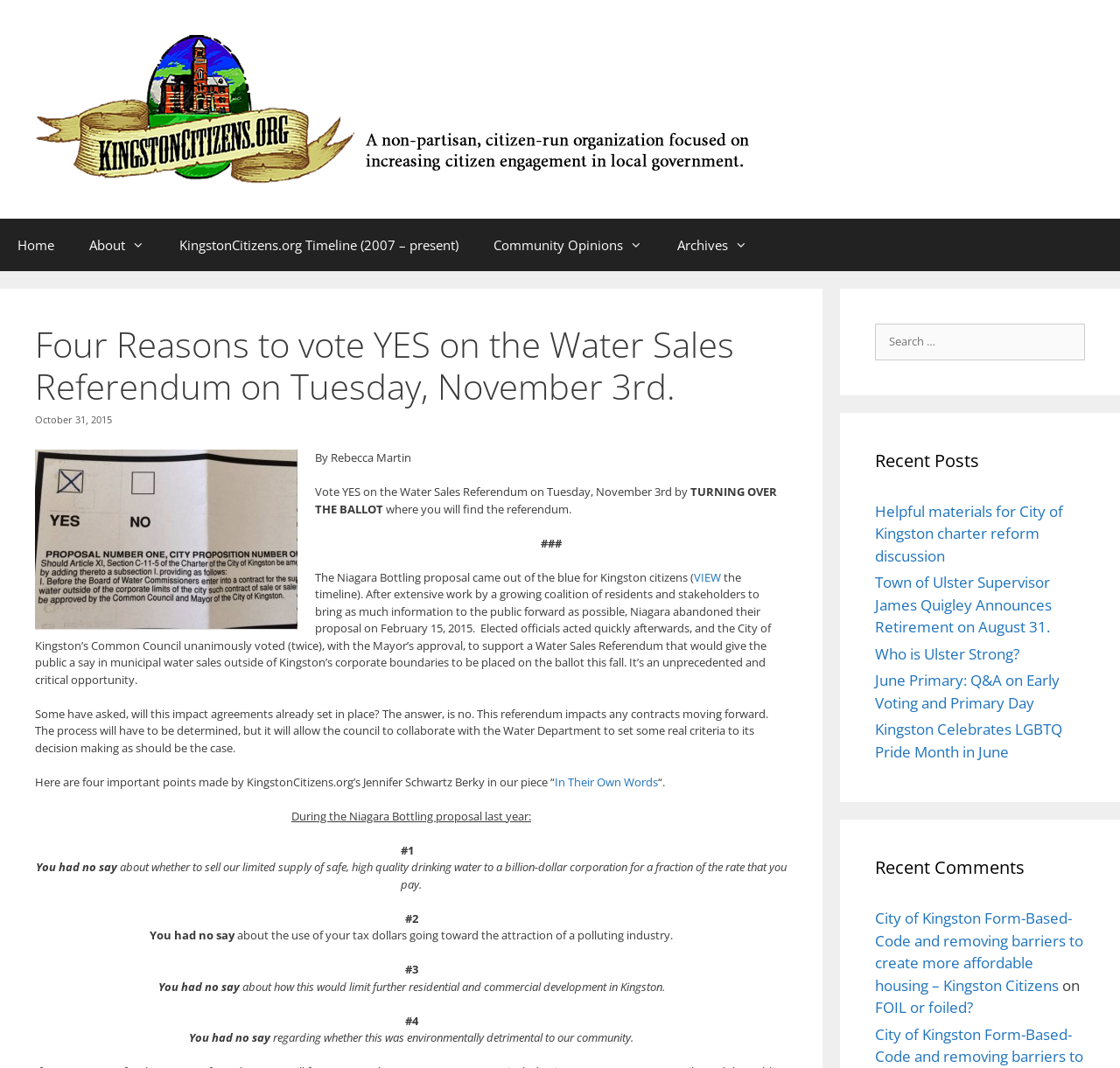Please provide the bounding box coordinates for the element that needs to be clicked to perform the instruction: "Read the 'Recent Posts'". The coordinates must consist of four float numbers between 0 and 1, formatted as [left, top, right, bottom].

[0.781, 0.419, 0.969, 0.443]